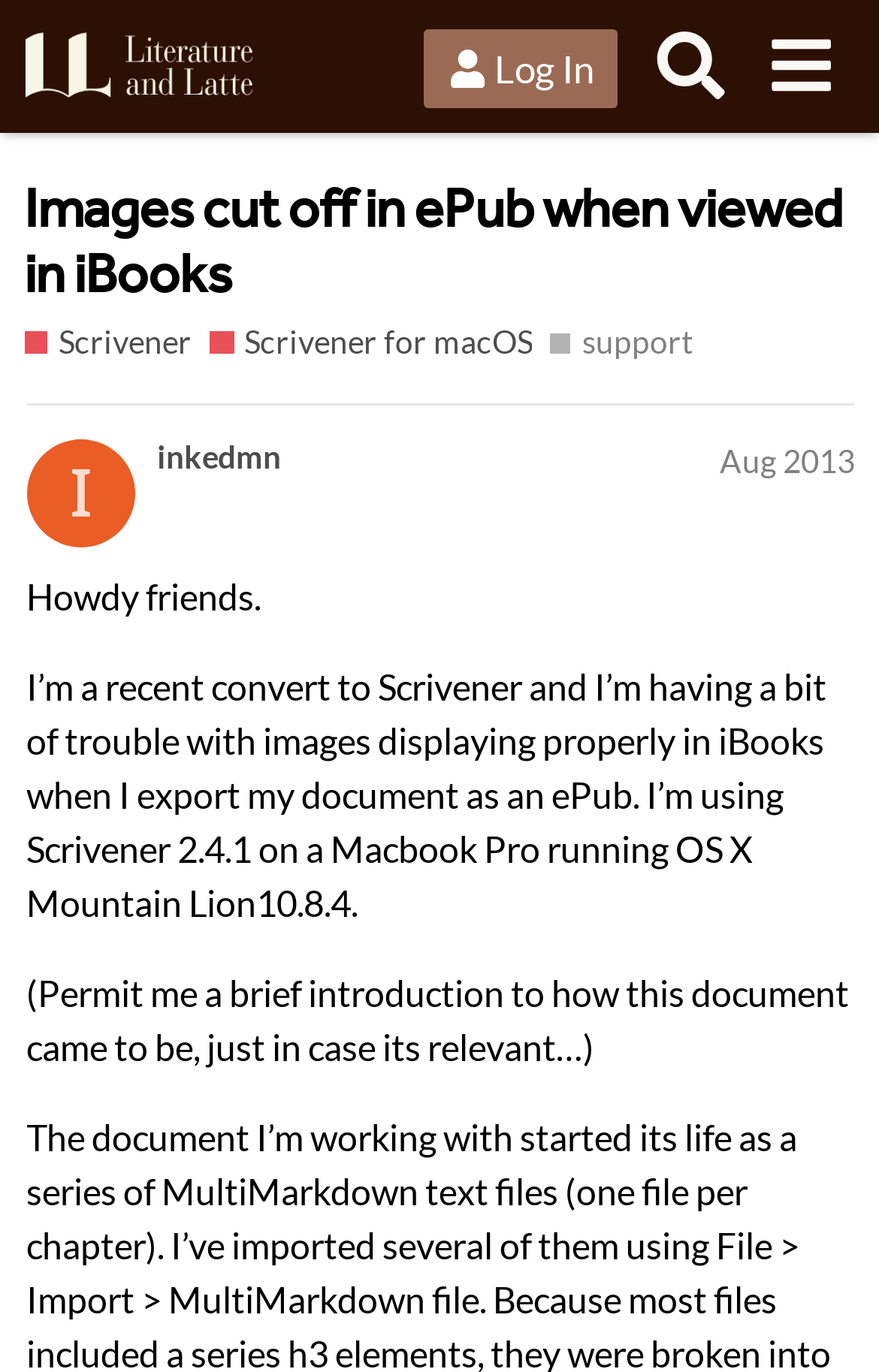Give a short answer using one word or phrase for the question:
What is the user seeking help with?

Exporting ePub